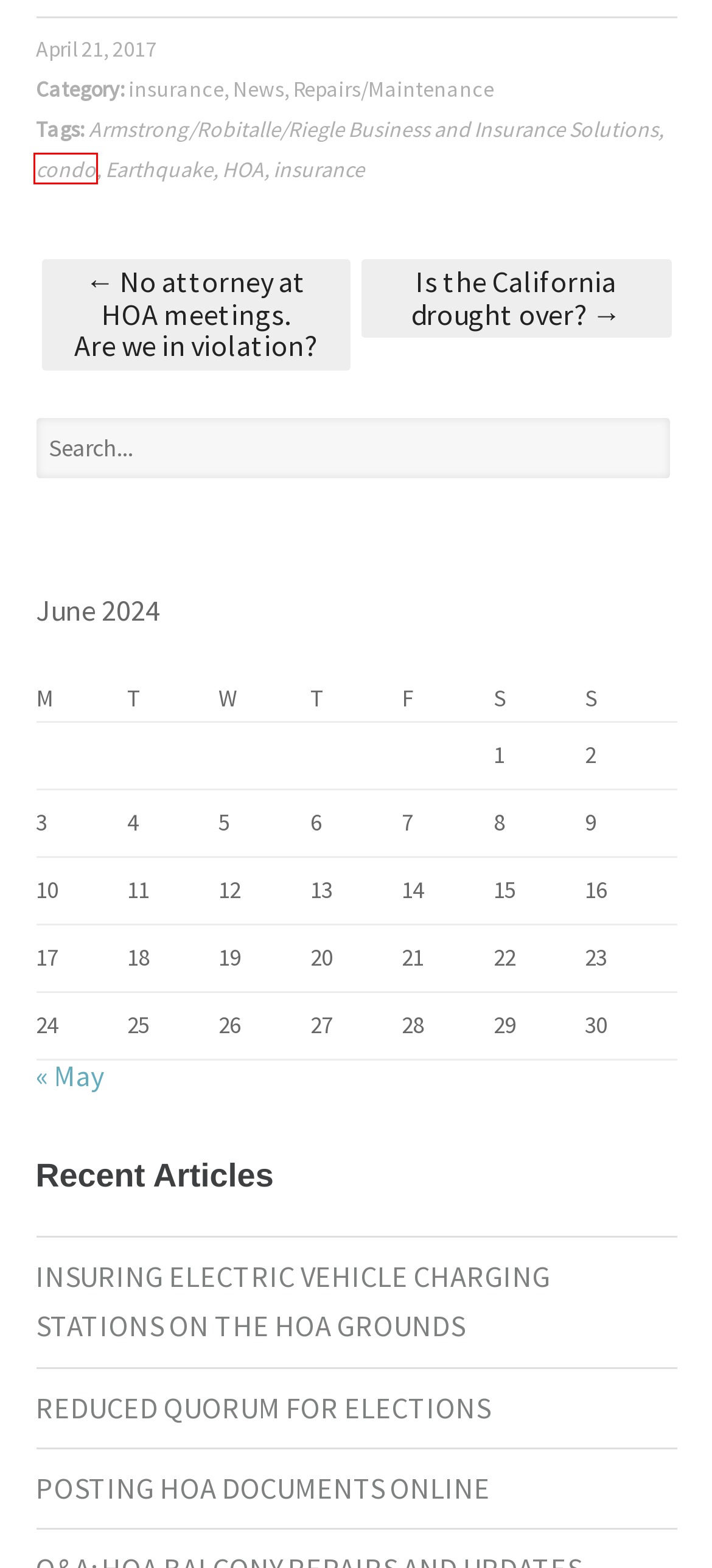Examine the screenshot of a webpage with a red bounding box around a specific UI element. Identify which webpage description best matches the new webpage that appears after clicking the element in the red bounding box. Here are the candidates:
A. INSURING ELECTRIC VEHICLE CHARGING STATIONS ON THE HOA GROUNDS | CAC mgmt
B. condo | CAC mgmt
C. Earthquake | CAC mgmt
D. insurance | CAC mgmt
E. REDUCED QUORUM FOR ELECTIONS | CAC mgmt
F. May | 2024 | CAC mgmt
G. Armstrong/Robitalle/Riegle Business and Insurance Solutions | CAC mgmt
H. IS THE ARCHITECTURAL COMMITTEE AND THE HOA BOARD EVER ONE IN THE SAME? | CAC mgmt

B